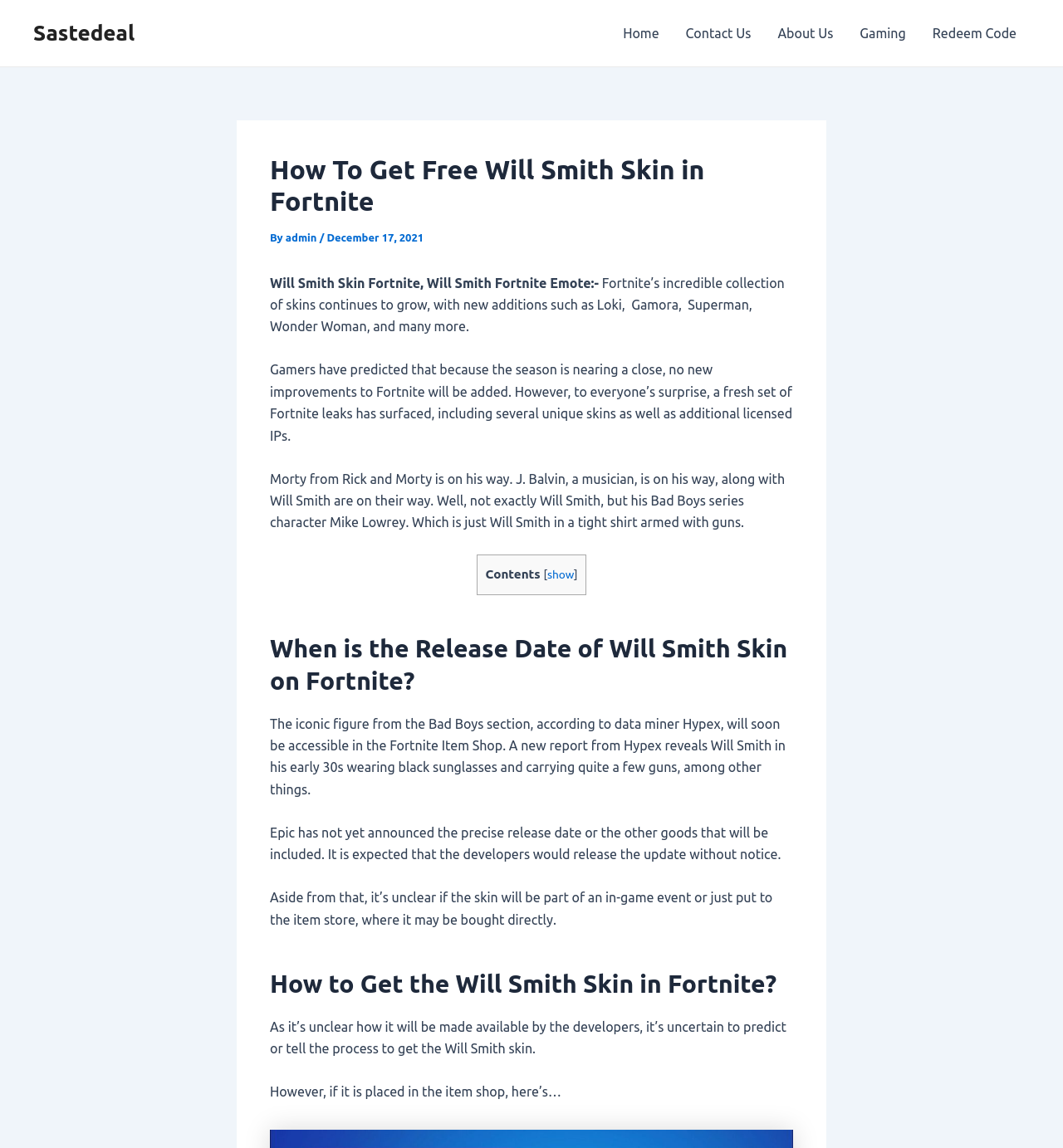Identify and provide the main heading of the webpage.

How To Get Free Will Smith Skin in Fortnite